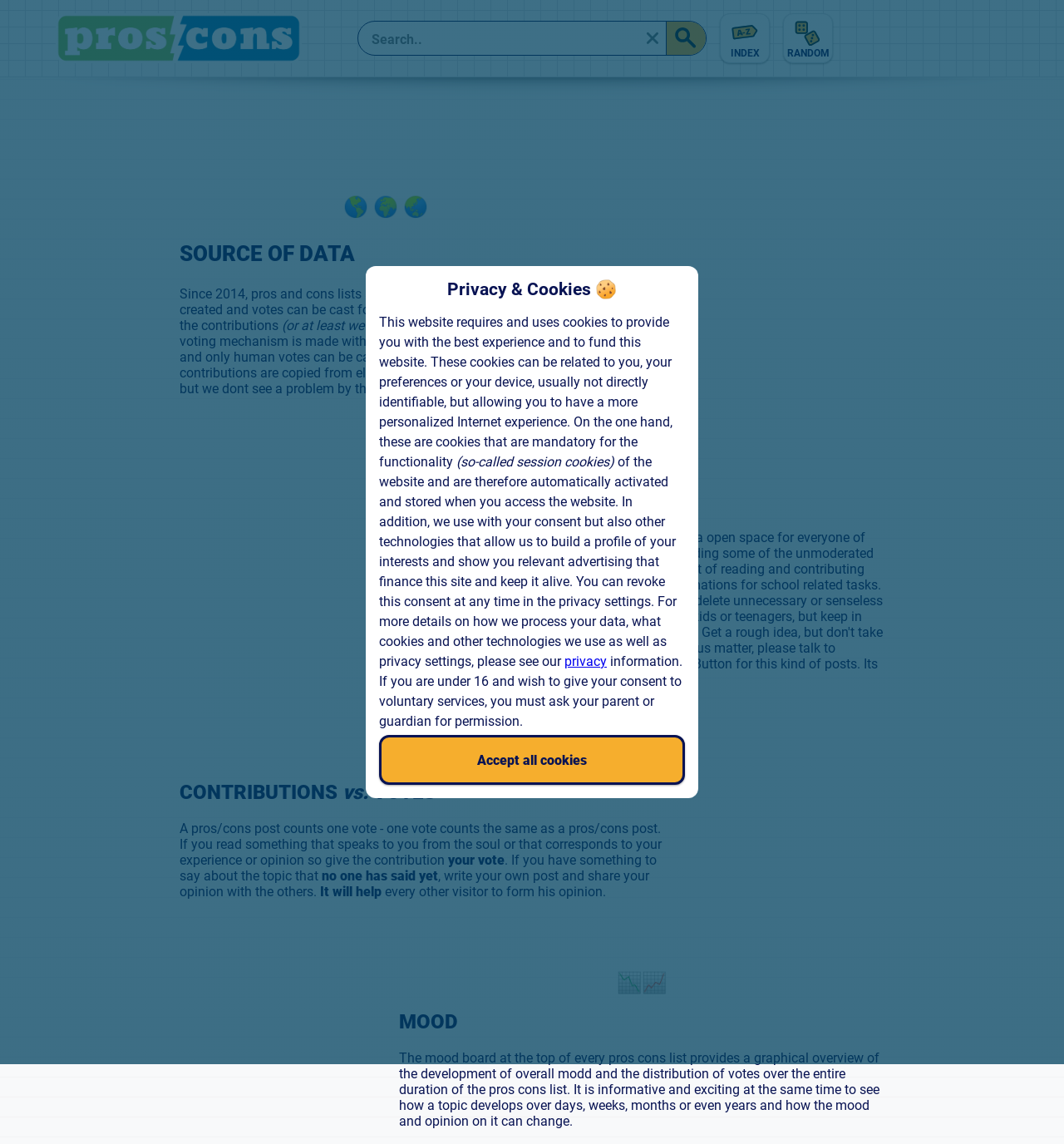Summarize the webpage with intricate details.

The webpage is titled "Usage" and has a logo of "pros-cons.online" at the top left corner. Below the logo, there is a search bar with a search button on the right side. On the top right corner, there are three links: "Go to Landing Page", "List Index", and "Random List".

The main content of the webpage is divided into several sections. The first section is titled "SOURCE OF DATA" and explains that the website has been collecting pros and cons lists and votes since 2014. The text also mentions that the contributions are human-generated and that the voting mechanism is designed to ensure only human votes are cast.

The next section is titled "SCIENTIFIC: NO" and warns users to be aware of the human nature of the website, which is open to everyone. There is also a "REPORT" button in this section.

The following section is titled "CONTRIBUTIONS vs. VOTES" and explains how pros/cons posts and votes work on the website. It encourages users to contribute their own posts and share their opinions with others.

The next section is titled "MOOD" and describes the mood board feature, which provides a graphical overview of the development of overall mood and the distribution of votes over time.

Below these sections, there is a heading titled "Privacy & Cookies 🍪" followed by a detailed explanation of the website's cookie policy. The policy explains that the website uses cookies to provide a personalized experience and to fund the website. There are also options to revoke consent and adjust privacy settings.

Finally, there are three groups of checkboxes and accompanying text that allow users to customize their cookie preferences for functional cookies, statistics cookies, and advertising cookies. There is also an "Accept all cookies" button at the bottom.